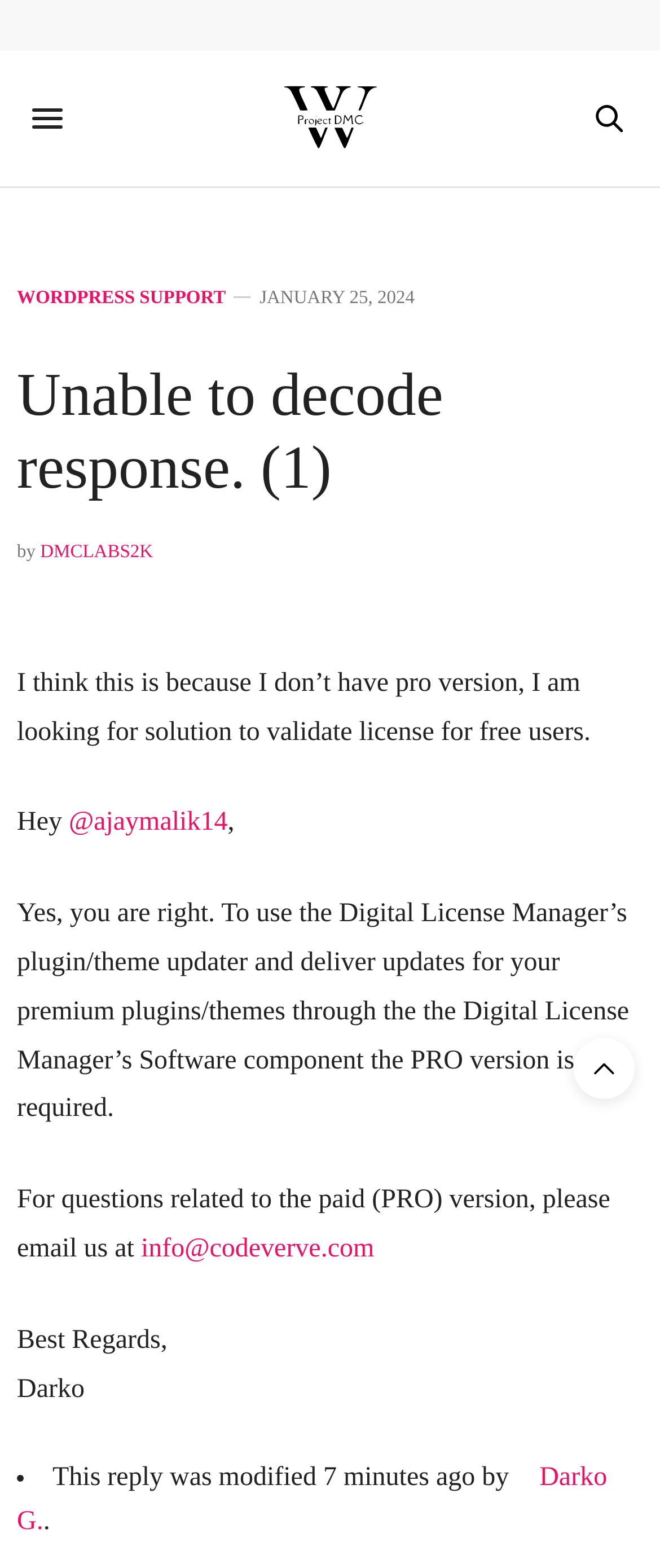Indicate the bounding box coordinates of the element that must be clicked to execute the instruction: "scroll to top". The coordinates should be given as four float numbers between 0 and 1, i.e., [left, top, right, bottom].

[0.869, 0.662, 0.962, 0.701]